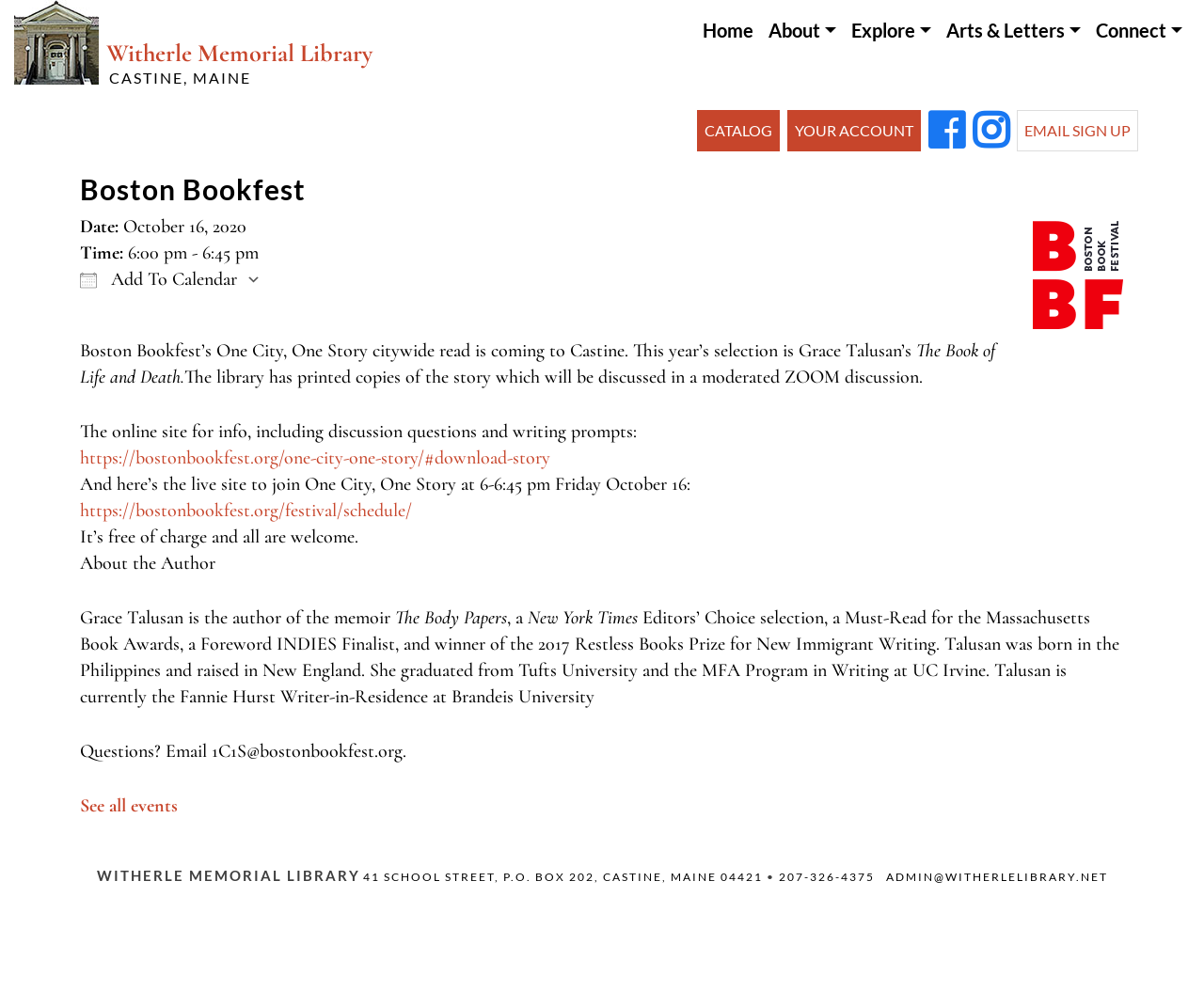What is the author's current position?
Please respond to the question thoroughly and include all relevant details.

I found the answer by looking at the article section of the webpage, where there is a paragraph about the author's bio. The author's current position is specified as 'Fannie Hurst Writer-in-Residence at Brandeis University'.